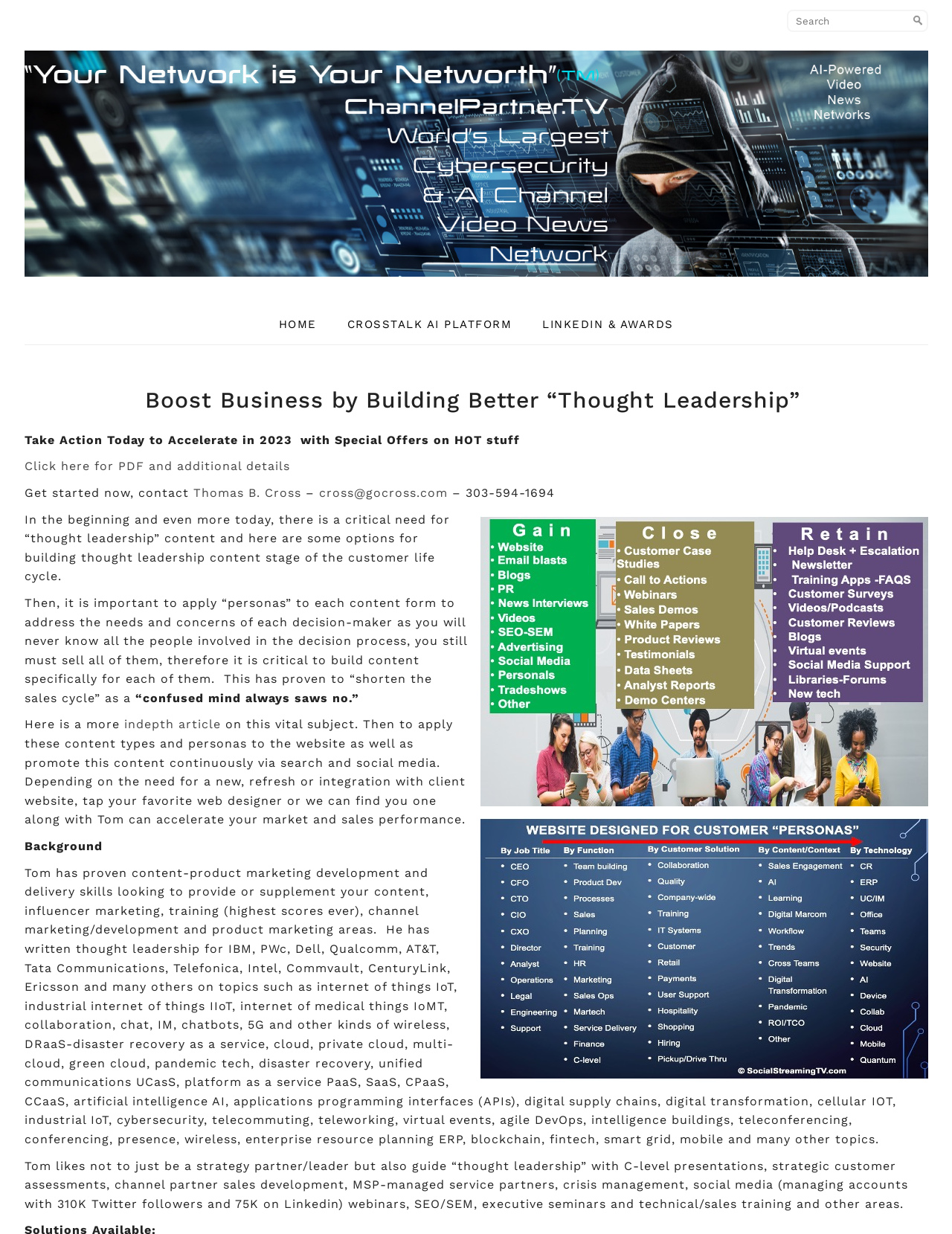What is the name of the person to contact?
Based on the image, give a concise answer in the form of a single word or short phrase.

Thomas B. Cross